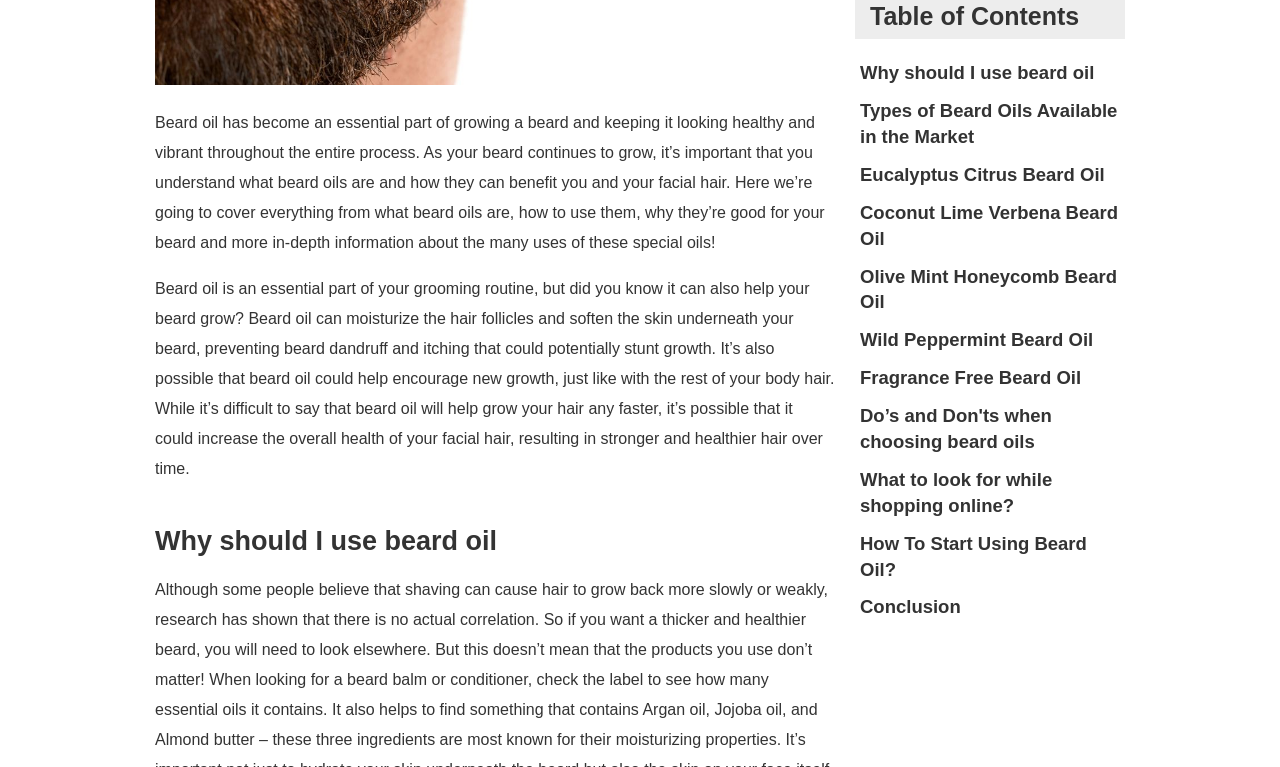Locate the bounding box of the UI element described in the following text: "Conclusion".

[0.672, 0.767, 0.879, 0.817]